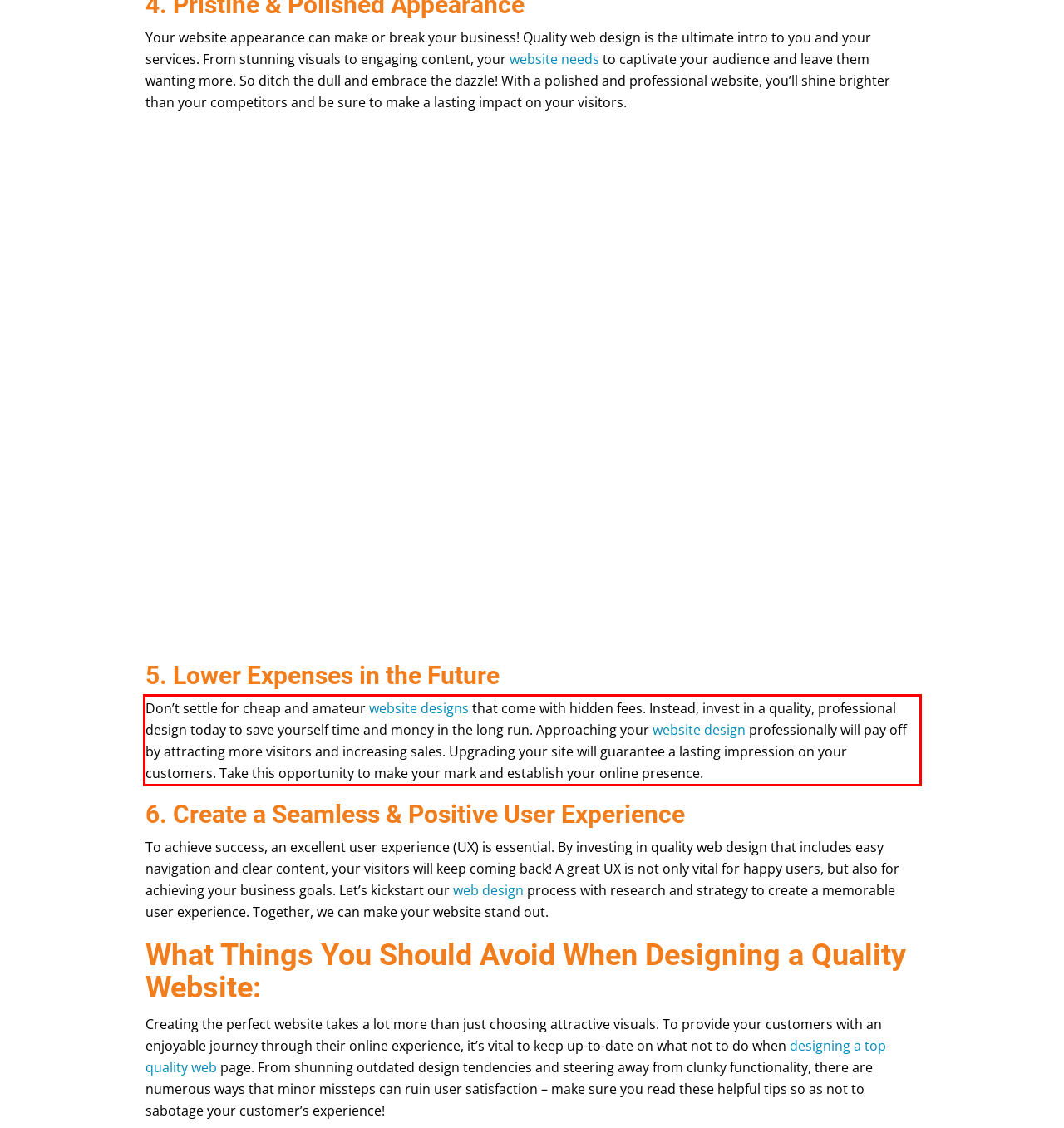The screenshot you have been given contains a UI element surrounded by a red rectangle. Use OCR to read and extract the text inside this red rectangle.

Don’t settle for cheap and amateur website designs that come with hidden fees. Instead, invest in a quality, professional design today to save yourself time and money in the long run. Approaching your website design professionally will pay off by attracting more visitors and increasing sales. Upgrading your site will guarantee a lasting impression on your customers. Take this opportunity to make your mark and establish your online presence.